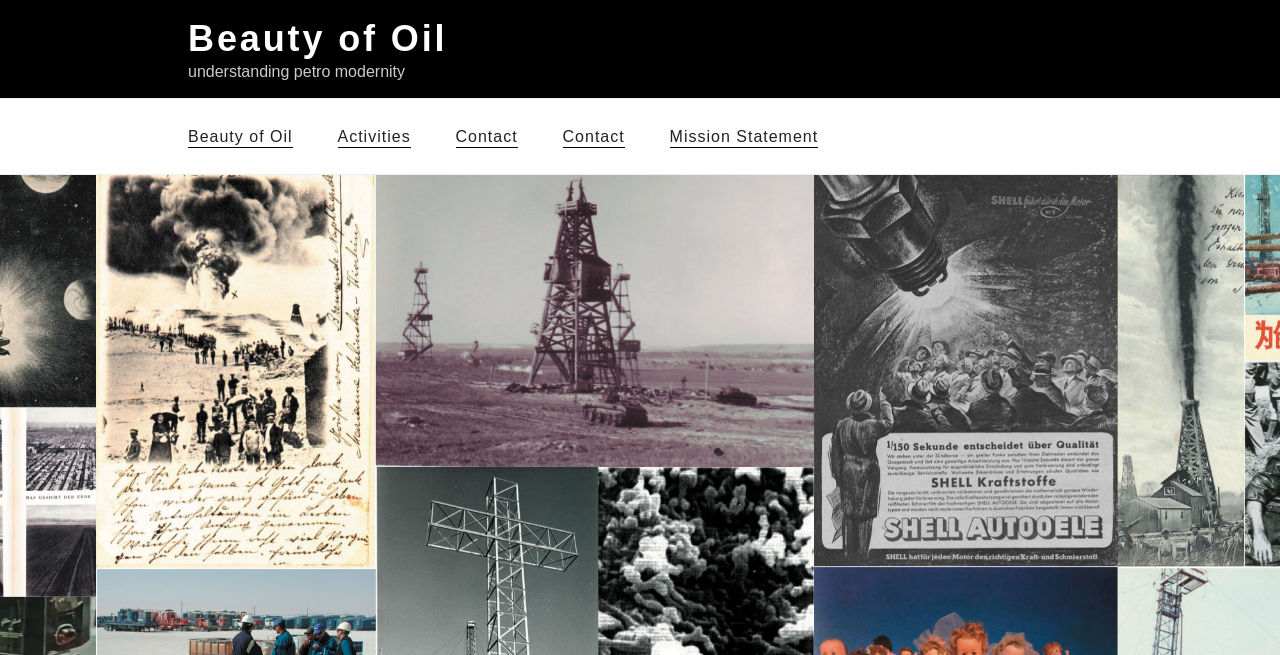Using the description: "Beauty of Oil", determine the UI element's bounding box coordinates. Ensure the coordinates are in the format of four float numbers between 0 and 1, i.e., [left, top, right, bottom].

[0.147, 0.027, 0.35, 0.09]